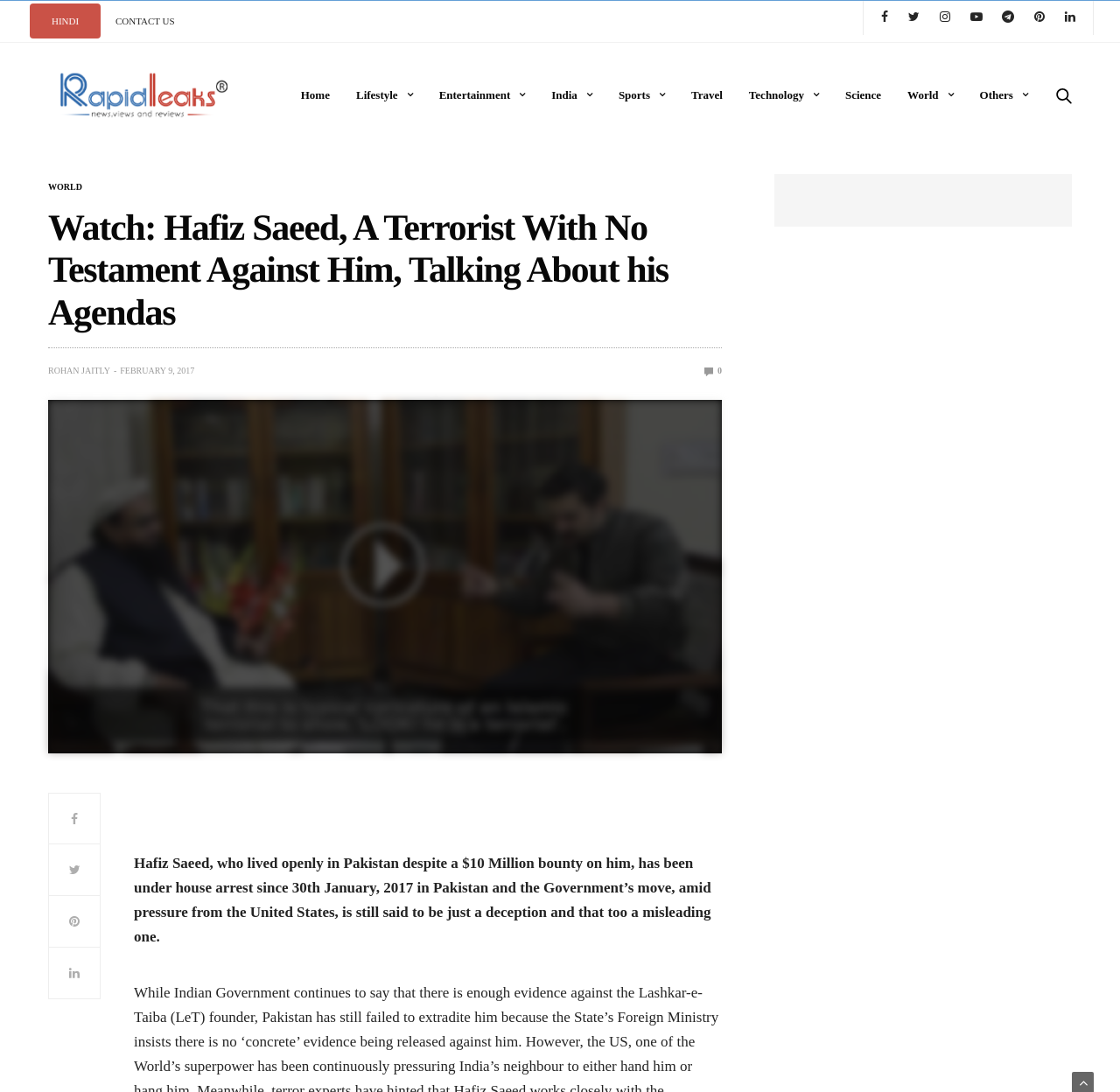Determine the coordinates of the bounding box that should be clicked to complete the instruction: "View the RapidLeaksIndia image". The coordinates should be represented by four float numbers between 0 and 1: [left, top, right, bottom].

[0.043, 0.059, 0.214, 0.115]